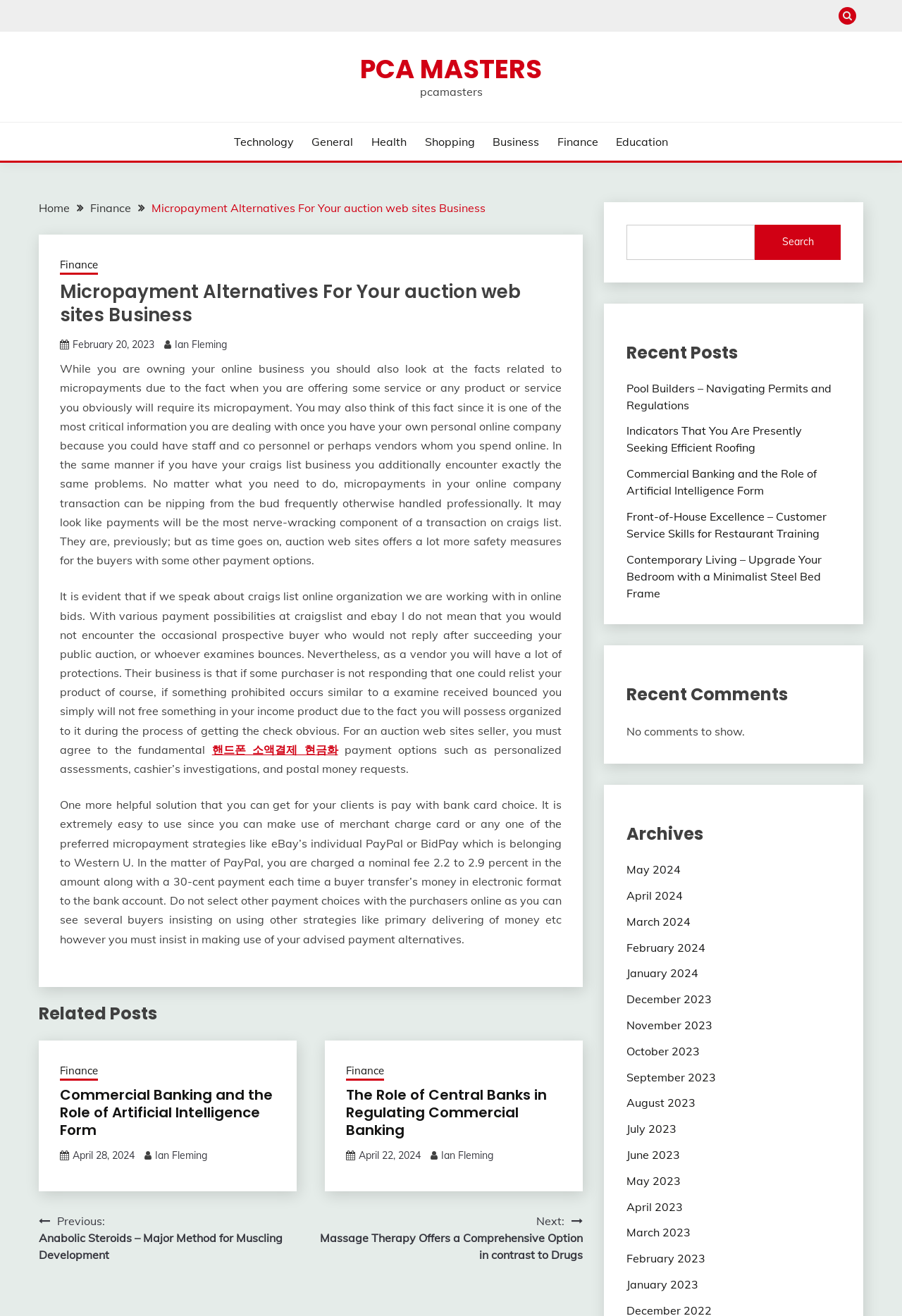Please find the bounding box coordinates of the element that needs to be clicked to perform the following instruction: "Read the 'Micropayment Alternatives For Your auction web sites Business' article". The bounding box coordinates should be four float numbers between 0 and 1, represented as [left, top, right, bottom].

[0.066, 0.213, 0.622, 0.248]